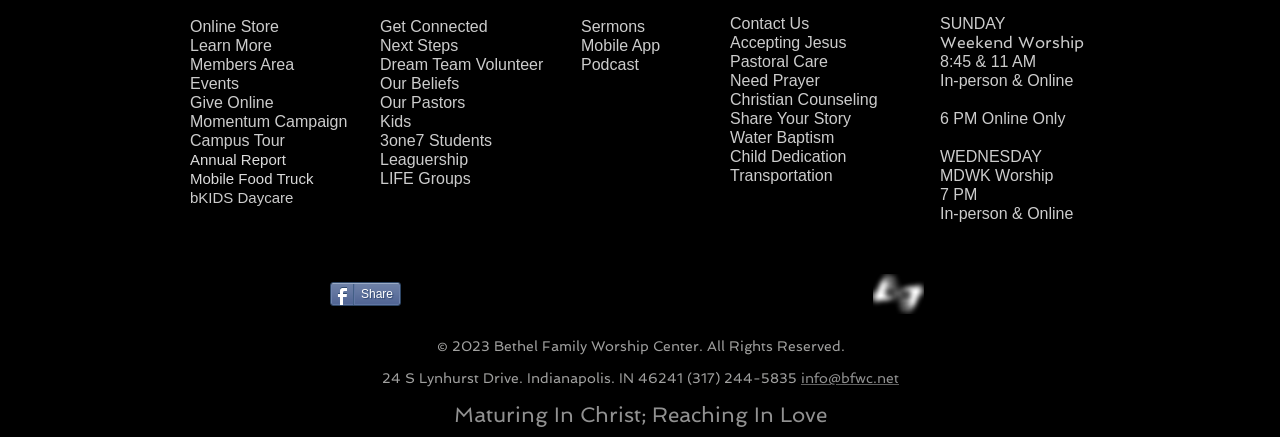Show the bounding box coordinates for the HTML element as described: "aria-label="Facebook - White Circle"".

[0.383, 0.638, 0.406, 0.707]